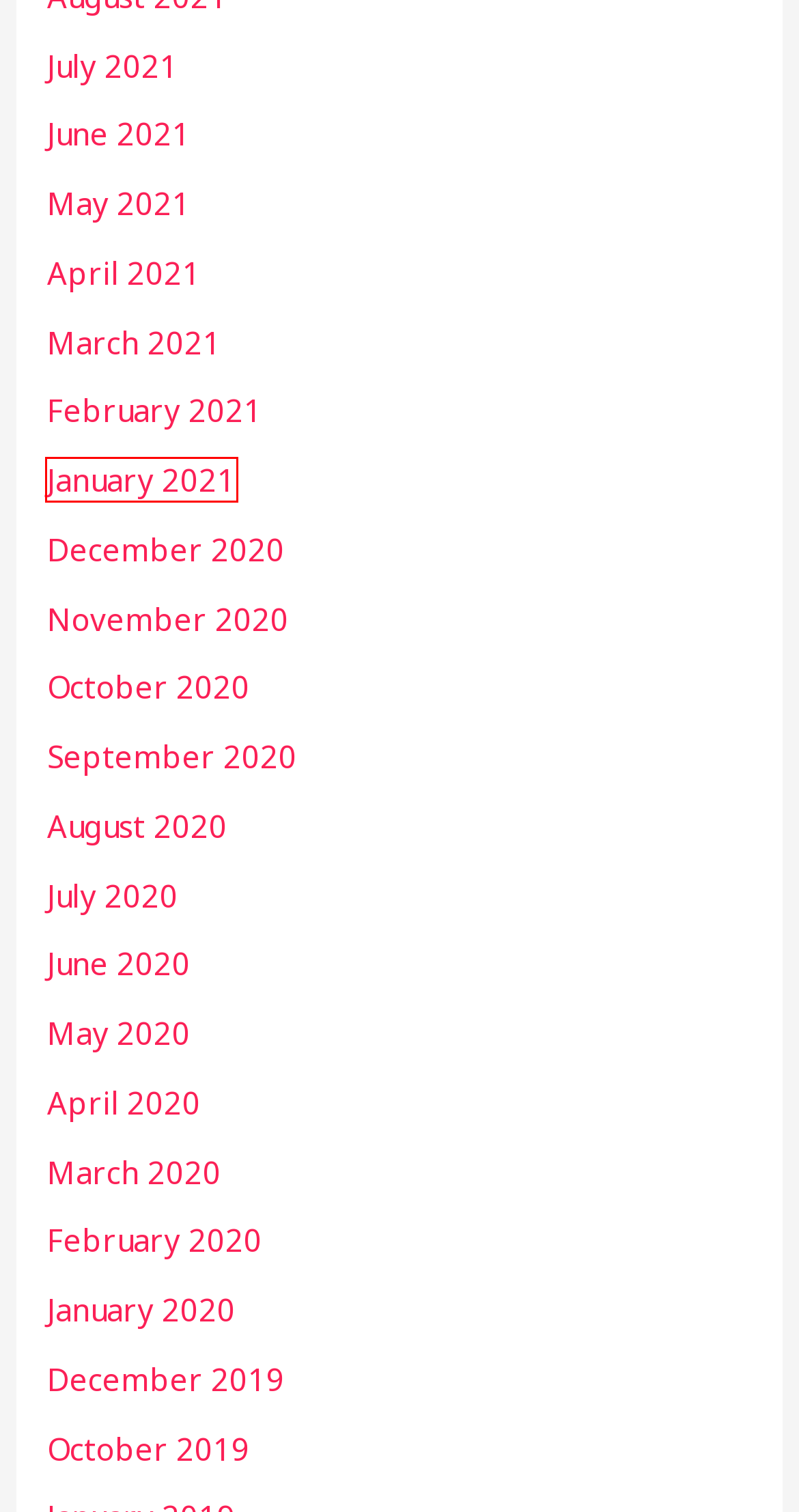You have a screenshot of a webpage with a red bounding box around an element. Select the webpage description that best matches the new webpage after clicking the element within the red bounding box. Here are the descriptions:
A. November 2020 – holiday homestay ladakh
B. June 2020 – holiday homestay ladakh
C. March 2020 – holiday homestay ladakh
D. January 2021 – holiday homestay ladakh
E. August 2020 – holiday homestay ladakh
F. April 2020 – holiday homestay ladakh
G. December 2020 – holiday homestay ladakh
H. December 2019 – holiday homestay ladakh

D